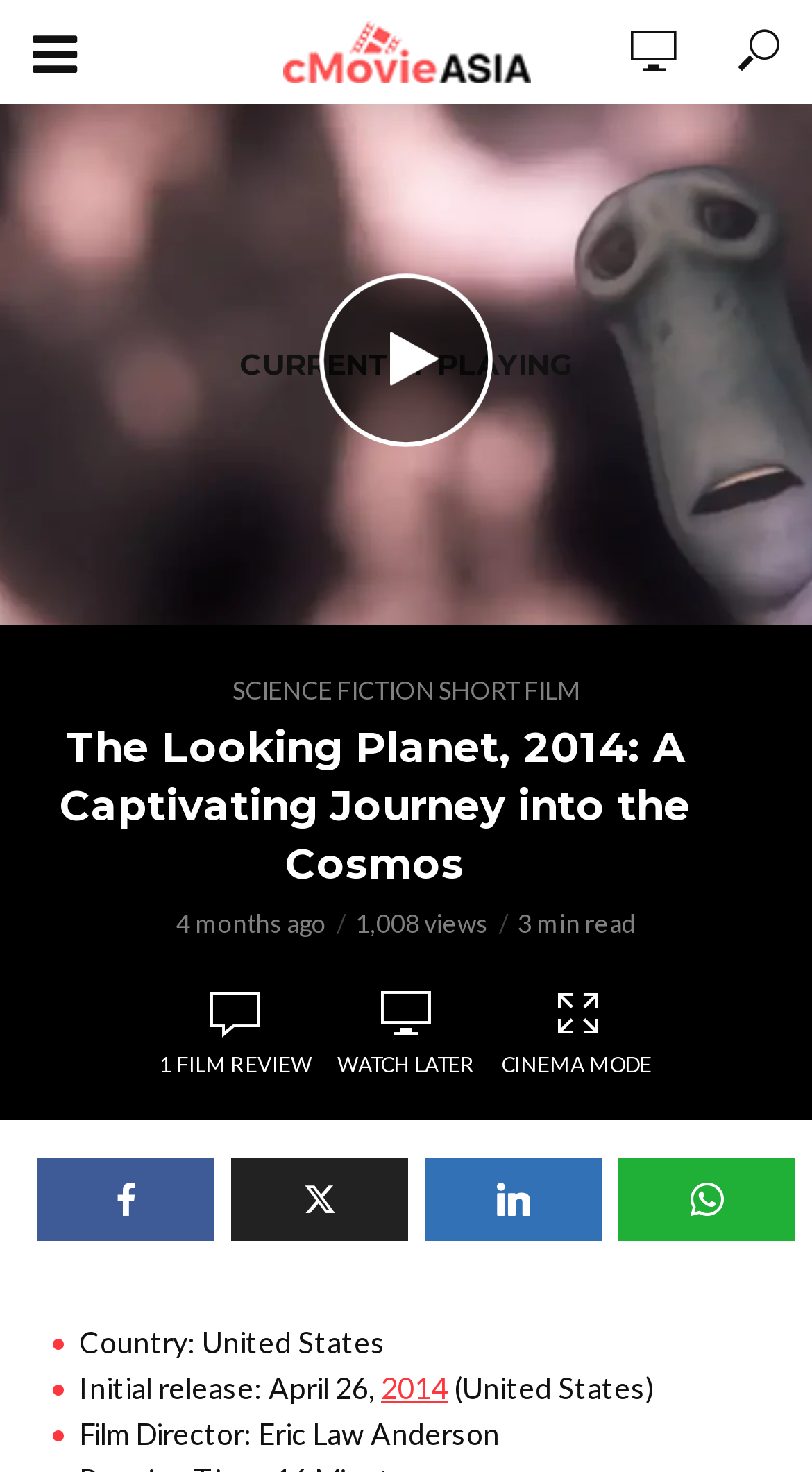What is the country of origin of the short film?
Respond to the question with a well-detailed and thorough answer.

I found the answer by looking at the StaticText element with the text 'Country: United States' which provides information about the country of origin of the short film.